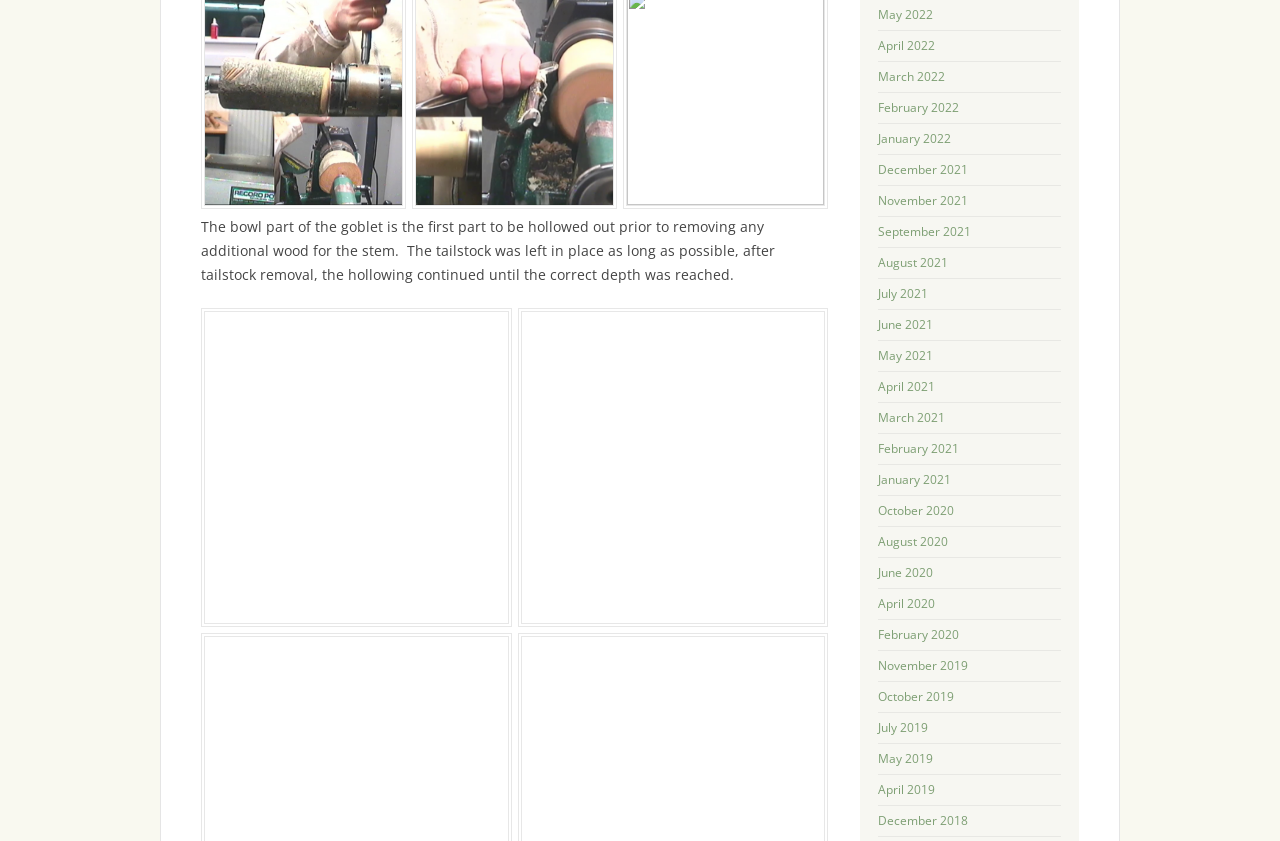Using the information from the screenshot, answer the following question thoroughly:
What is the purpose of the tailstock?

The text on the webpage mentions that 'The tailstock was left in place as long as possible.' This implies that the tailstock is used to hold something in place, likely the wood being worked on, during the process of creating a goblet.